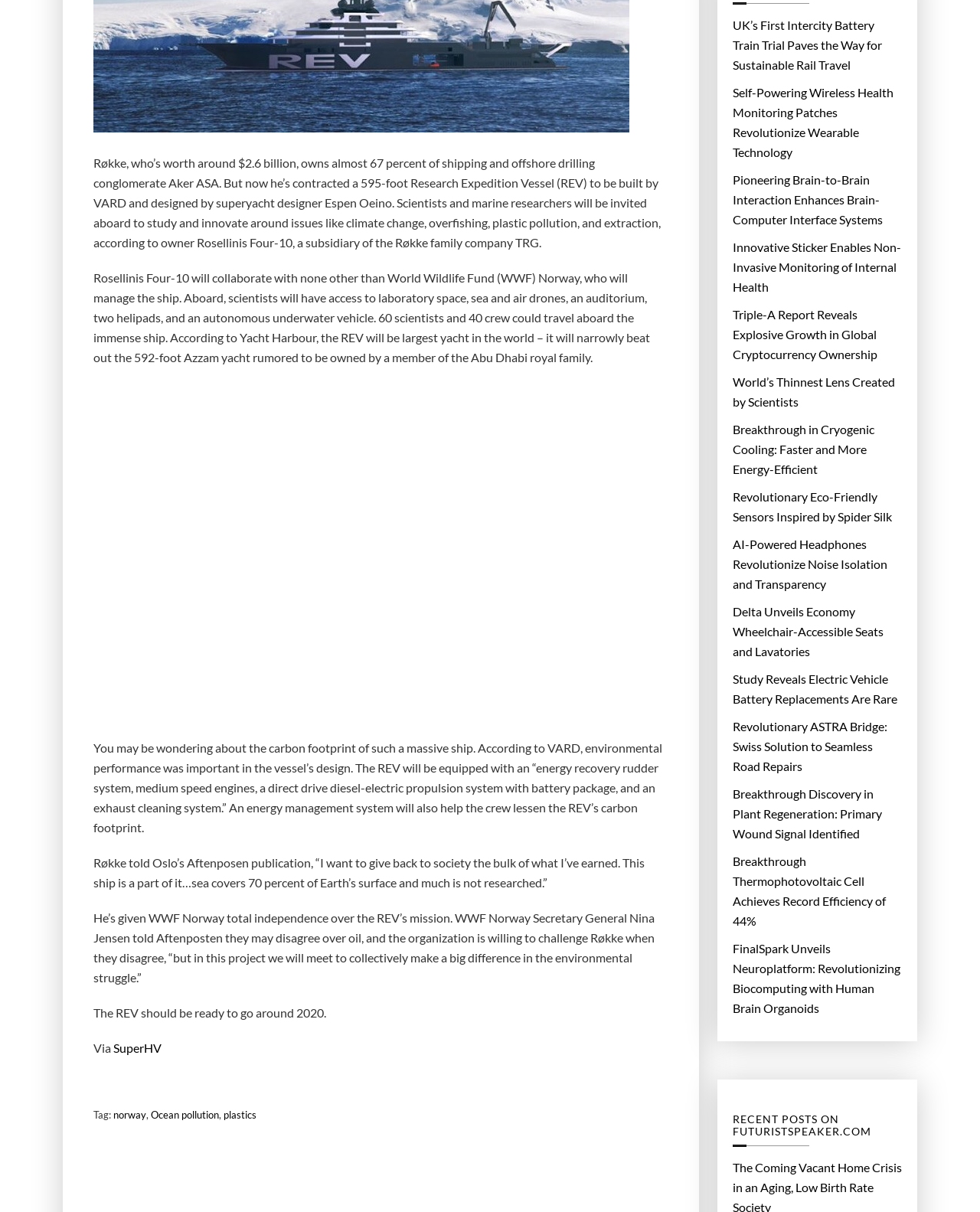Examine the image and give a thorough answer to the following question:
How many scientists and crew can travel aboard the REV?

According to the text, '60 scientists and 40 crew could travel aboard the immense ship.'